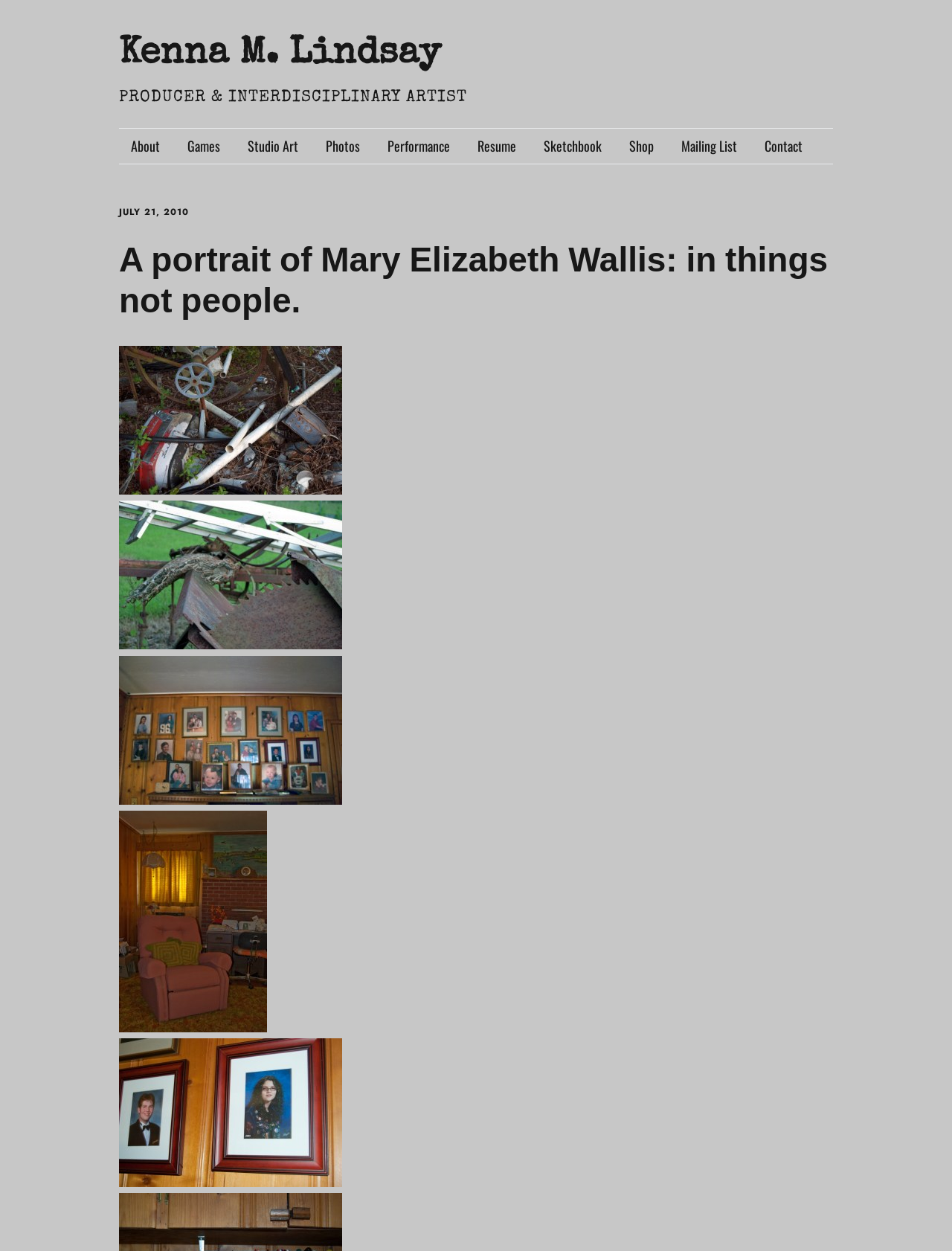Offer a detailed explanation of the webpage layout and contents.

The webpage is a personal website of Kenna M. Lindsay, a producer and interdisciplinary artist. At the top left, there is a heading with the name "Kenna M. Lindsay" which is also a link. Below the name, there is a description "PRODUCER & INTERDISCIPLINARY ARTIST". 

To the right of the description, there are 11 links arranged horizontally, including "About", "Games", "Studio Art", "Photos", "Performance", "Resume", "Sketchbook", "Shop", "Mailing List", and "Contact". 

Below these links, there is a header section that spans the width of the page. Within this section, there is a time element showing the date "JULY 21, 2010" at the top left, and a heading "A portrait of Mary Elizabeth Wallis: in things not people." below the date. 

There are five links arranged vertically below the header section, but they do not have any descriptive text.